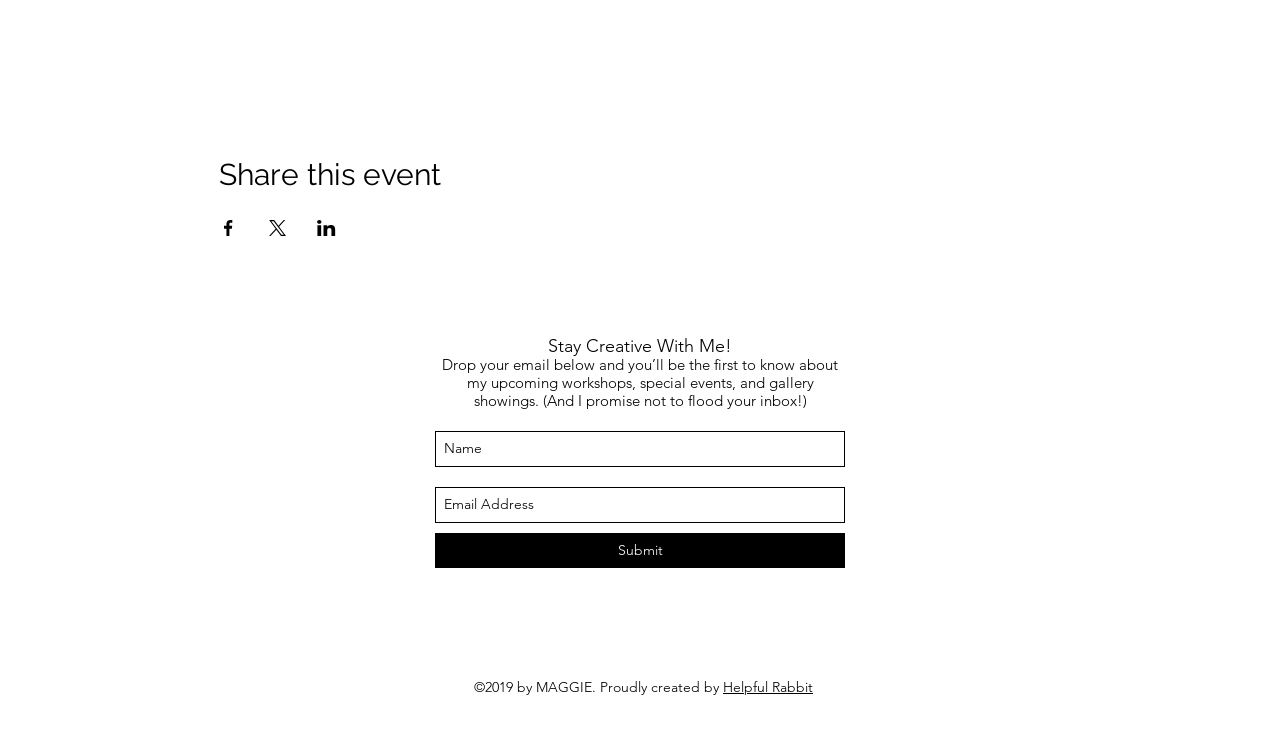What is the purpose of the 'Share this event' section?
Use the image to give a comprehensive and detailed response to the question.

The 'Share this event' section contains links to share the event on Facebook, X, and LinkedIn, indicating that the purpose of this section is to allow users to share the event on social media platforms.